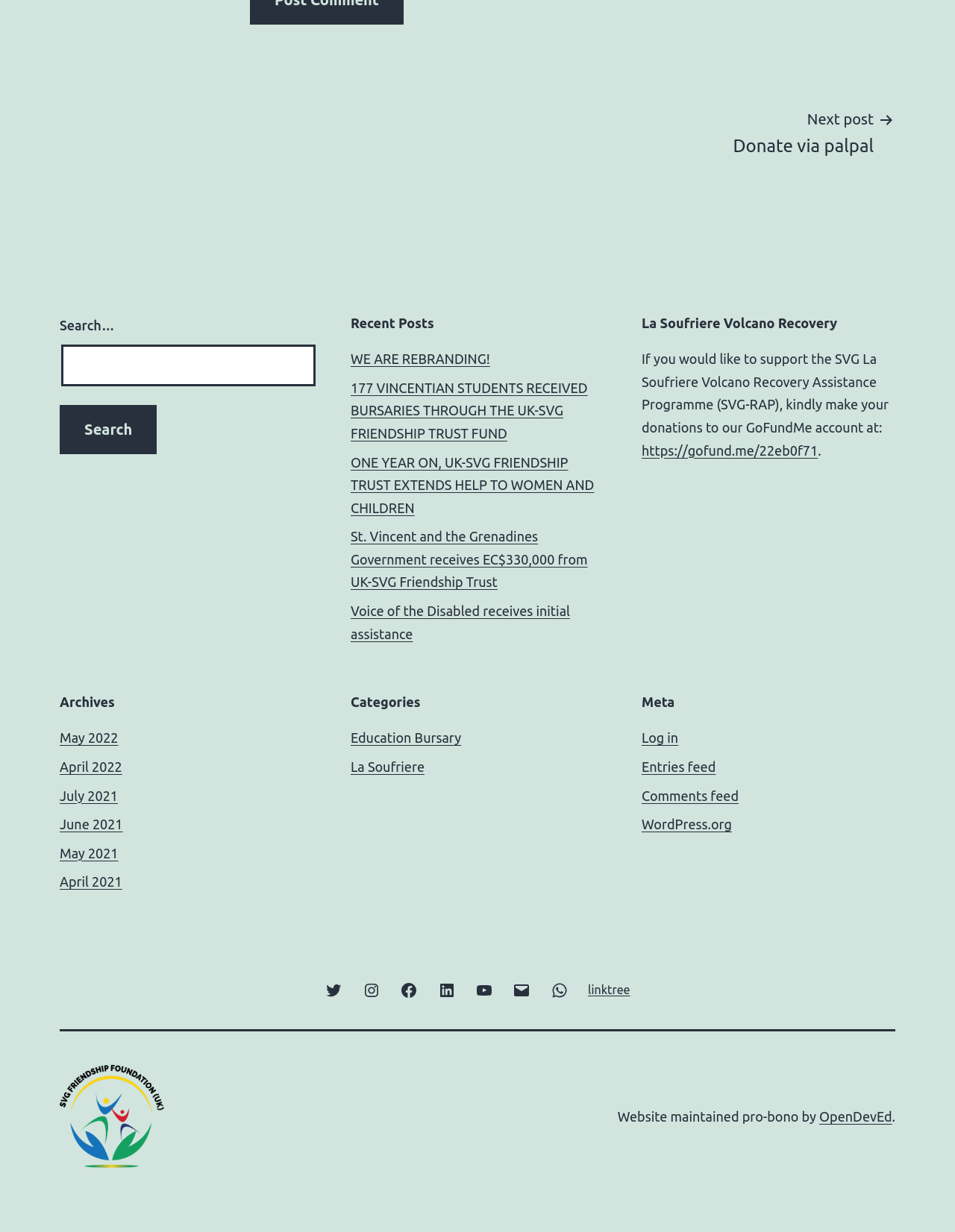What is the purpose of the search box?
Please give a detailed and thorough answer to the question, covering all relevant points.

I found the answer by looking at the search box element with the static text 'Search…' and the button 'Search', which suggests that the purpose of the search box is to search the website.